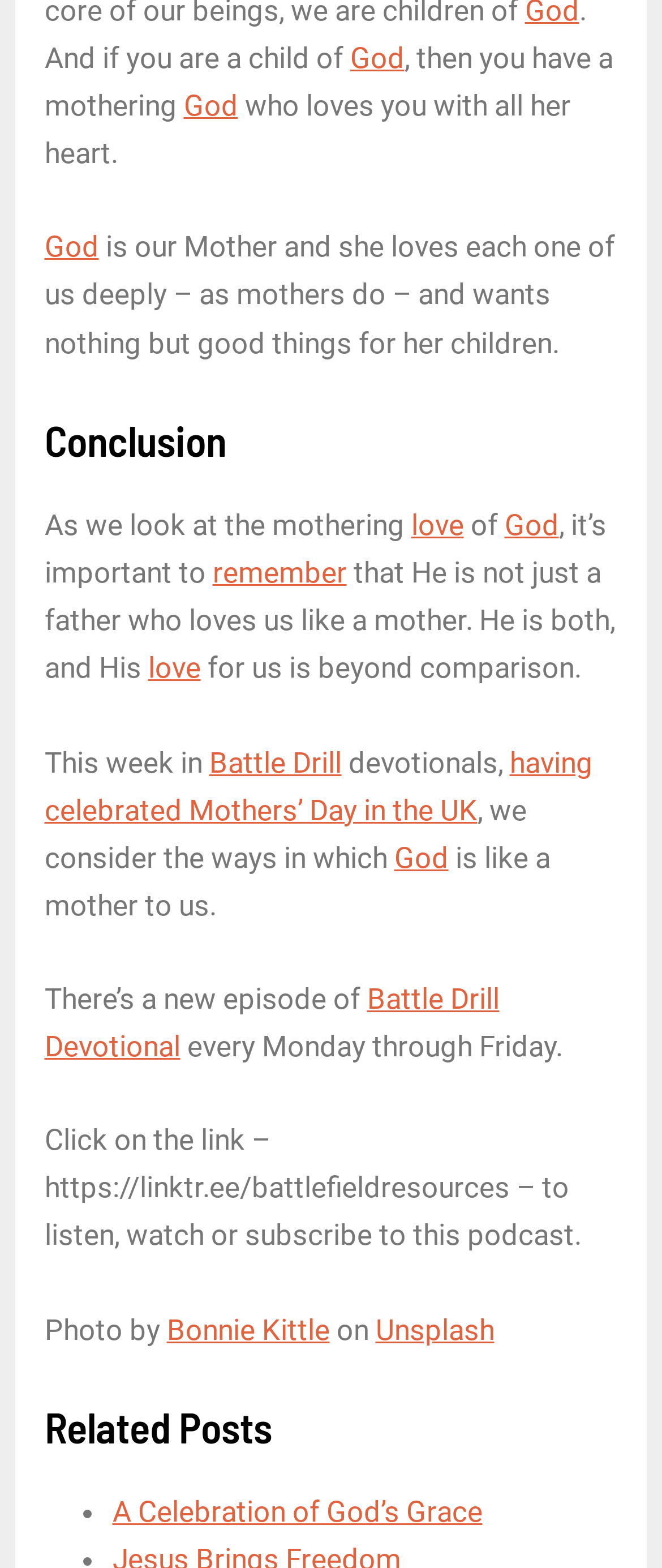Find the bounding box coordinates of the area that needs to be clicked in order to achieve the following instruction: "Click the Midwest Academy link". The coordinates should be specified as four float numbers between 0 and 1, i.e., [left, top, right, bottom].

None